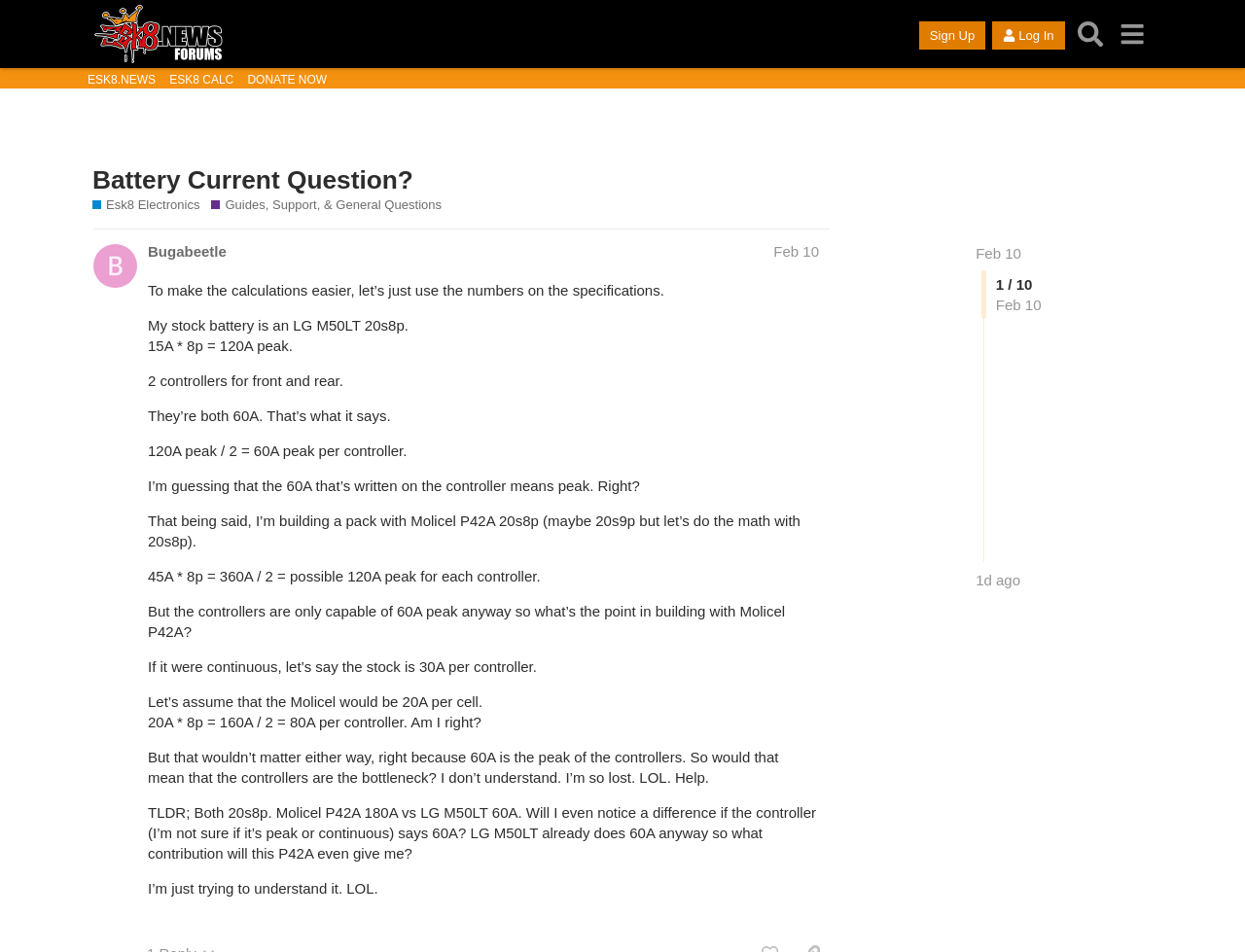How many controllers does the author have?
Please answer the question as detailed as possible based on the image.

The author mentions '2 controllers for front and rear' in their post, indicating that they have two controllers.